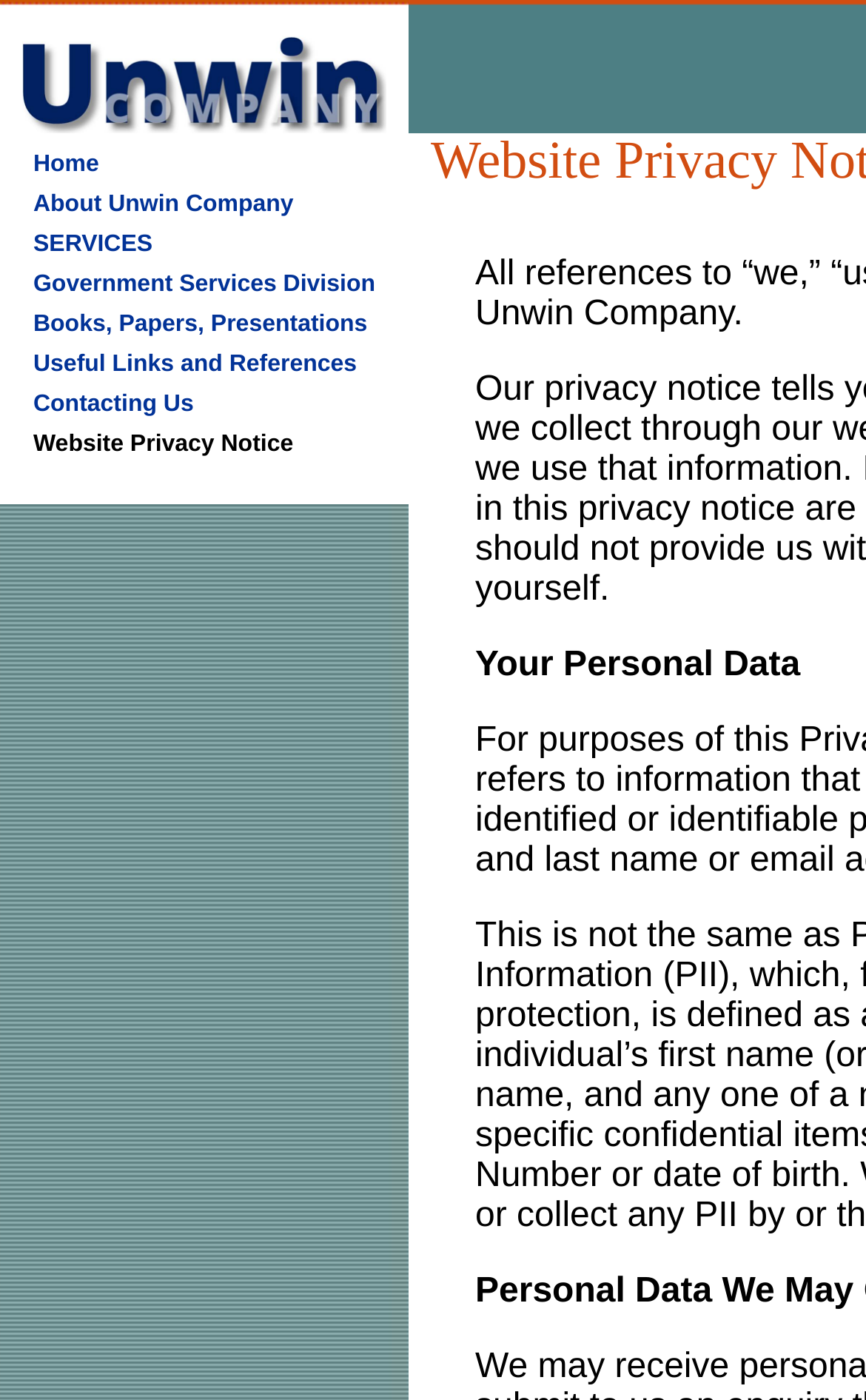Give a short answer to this question using one word or a phrase:
What is the last menu item in the top navigation bar?

Contacting Us